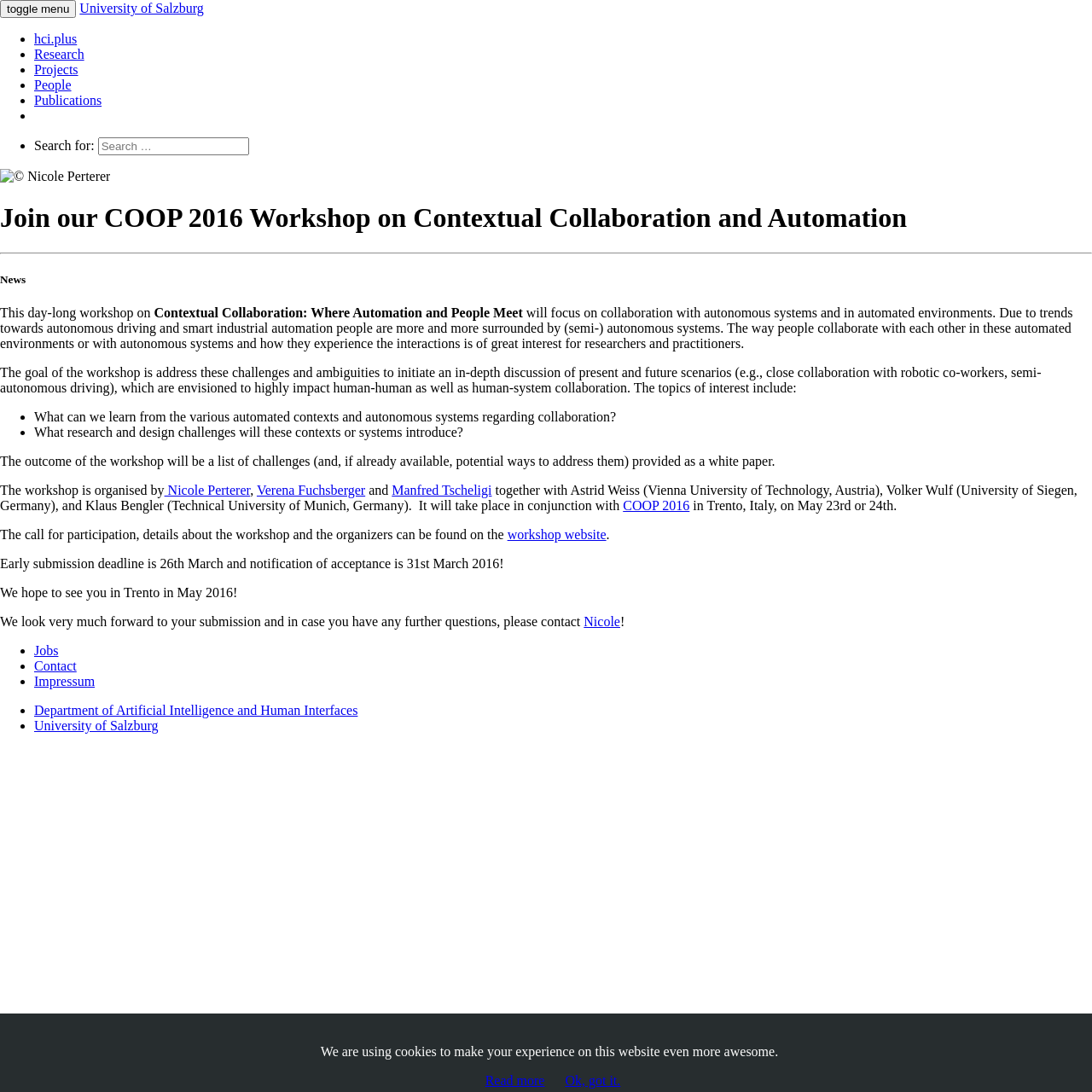Illustrate the webpage thoroughly, mentioning all important details.

This webpage is about a workshop on Contextual Collaboration and Automation, specifically focusing on collaboration with autonomous systems and in automated environments. At the top left corner, there is a button to toggle the menu, and next to it, a link to the University of Salzburg. The main navigation menu is located at the top of the page, with links to various sections such as "hci.plus", "Research", "Projects", "People", and "Publications".

Below the navigation menu, there is a search bar with a label "Search for:" and a search box. On the left side of the page, there is an image with the copyright information "© Nicole Perterer".

The main content of the page starts with a heading "Join our COOP 2016 Workshop on Contextual Collaboration and Automation", followed by a horizontal separator line. The next section is titled "News", which contains a description of the workshop, including its goal, topics of interest, and the expected outcome.

The workshop description is divided into several paragraphs, with bullet points listing the topics of interest, such as what can be learned from automated contexts and autonomous systems regarding collaboration, and what research and design challenges these contexts or systems will introduce.

The organizers of the workshop are listed, including Nicole Perterer, Verena Fuchsberger, and Manfred Tscheligi, along with their collaborators from other universities. The workshop will take place in conjunction with COOP 2016 in Trento, Italy, on May 23rd or 24th.

There are also links to the workshop website, where the call for participation and details about the workshop can be found. The early submission deadline and notification of acceptance dates are mentioned, along with a call to action to submit and attend the workshop.

At the bottom of the page, there is a section with links to "Jobs", "Contact", "Impressum", and other related pages. Finally, there is a notice about the use of cookies on the website.